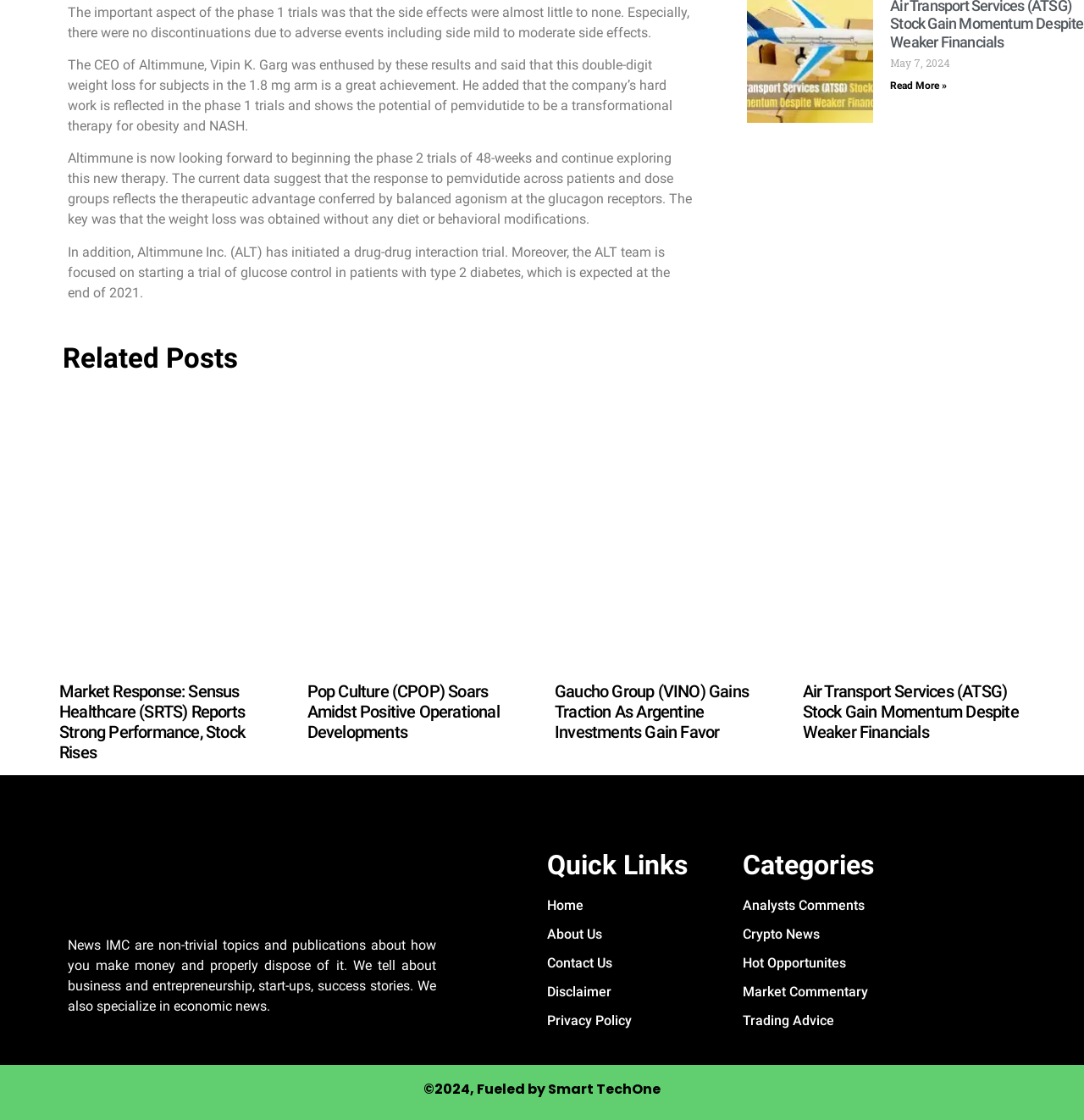What is the year of the copyright?
Look at the image and respond with a one-word or short-phrase answer.

2024